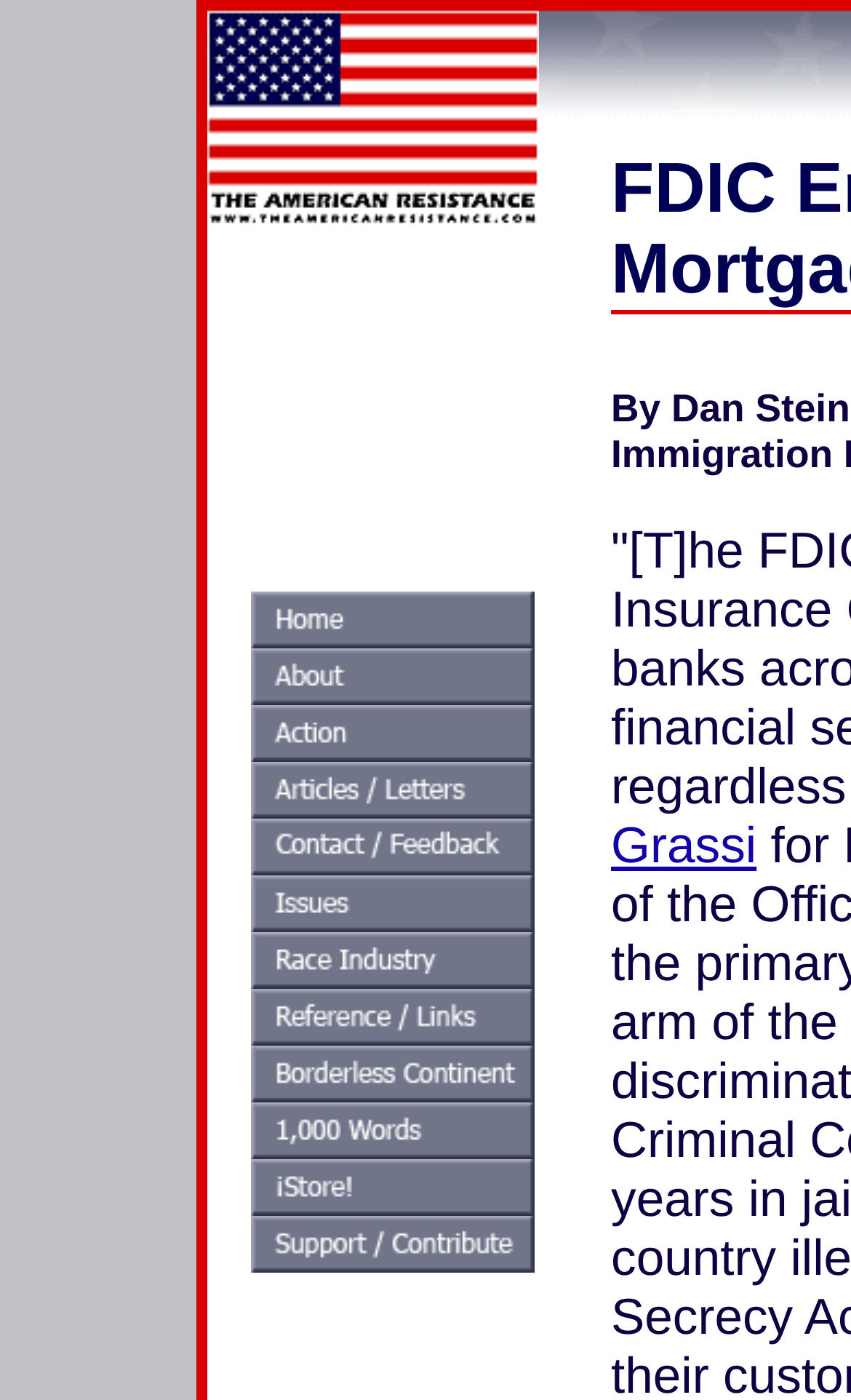Please pinpoint the bounding box coordinates for the region I should click to adhere to this instruction: "click the fifth article link".

[0.295, 0.605, 0.628, 0.631]